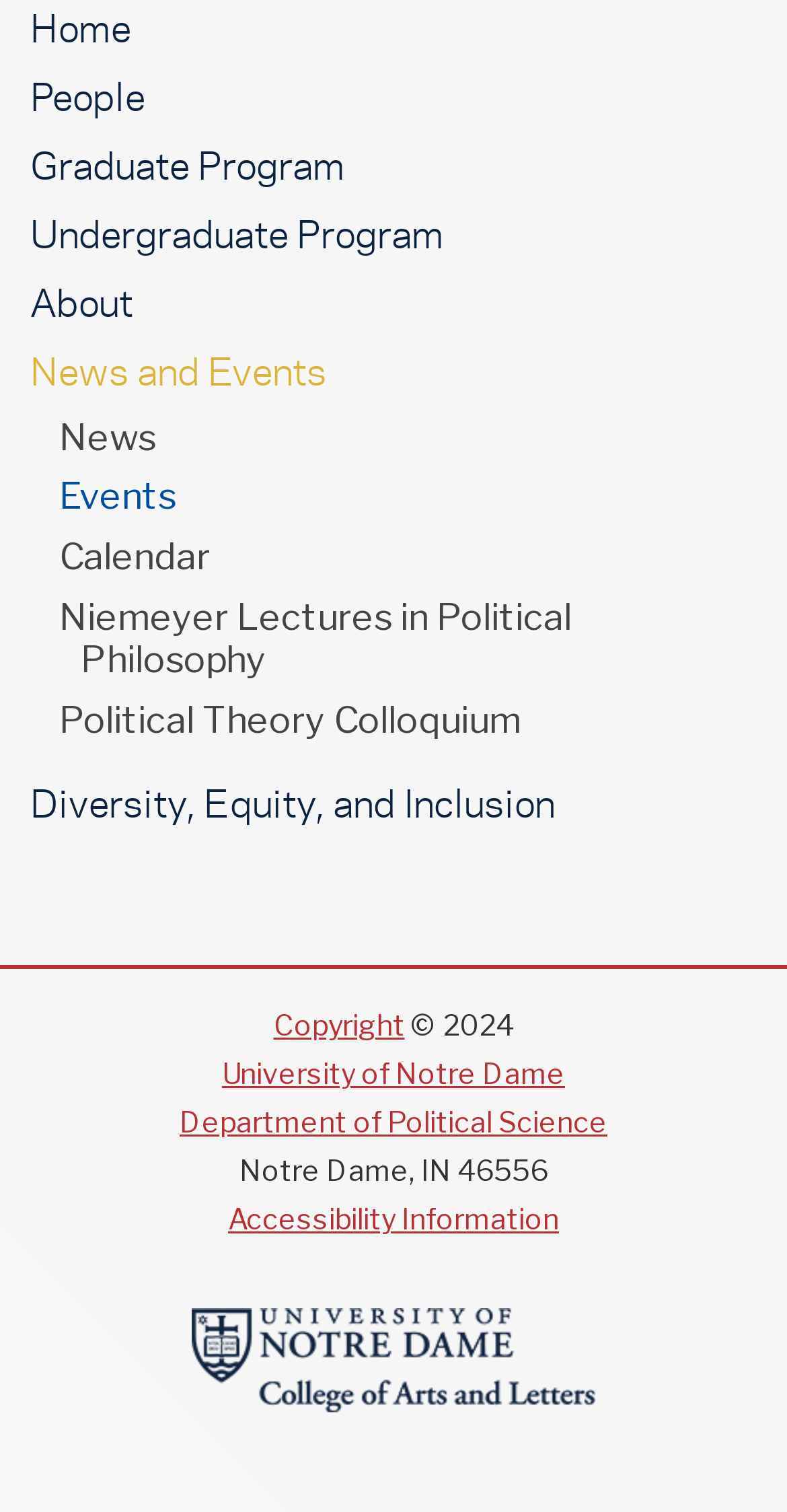Please identify the bounding box coordinates of the element I need to click to follow this instruction: "Click on People".

[0.038, 0.044, 0.962, 0.085]